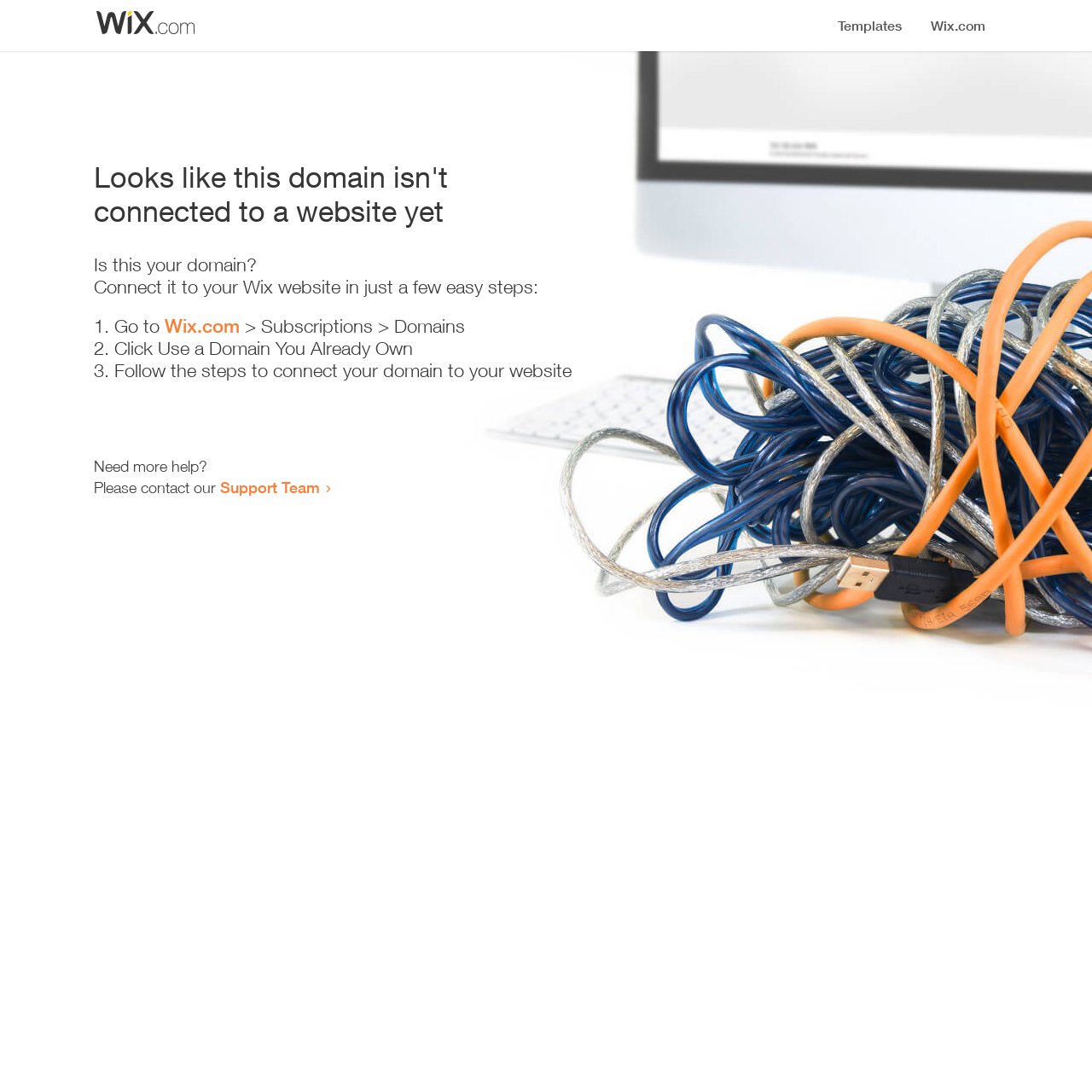What is the purpose of this webpage?
Provide an in-depth and detailed answer to the question.

The webpage provides a step-by-step guide on how to connect a domain to a Wix website, which suggests that the purpose of this webpage is to assist users in connecting their domains.